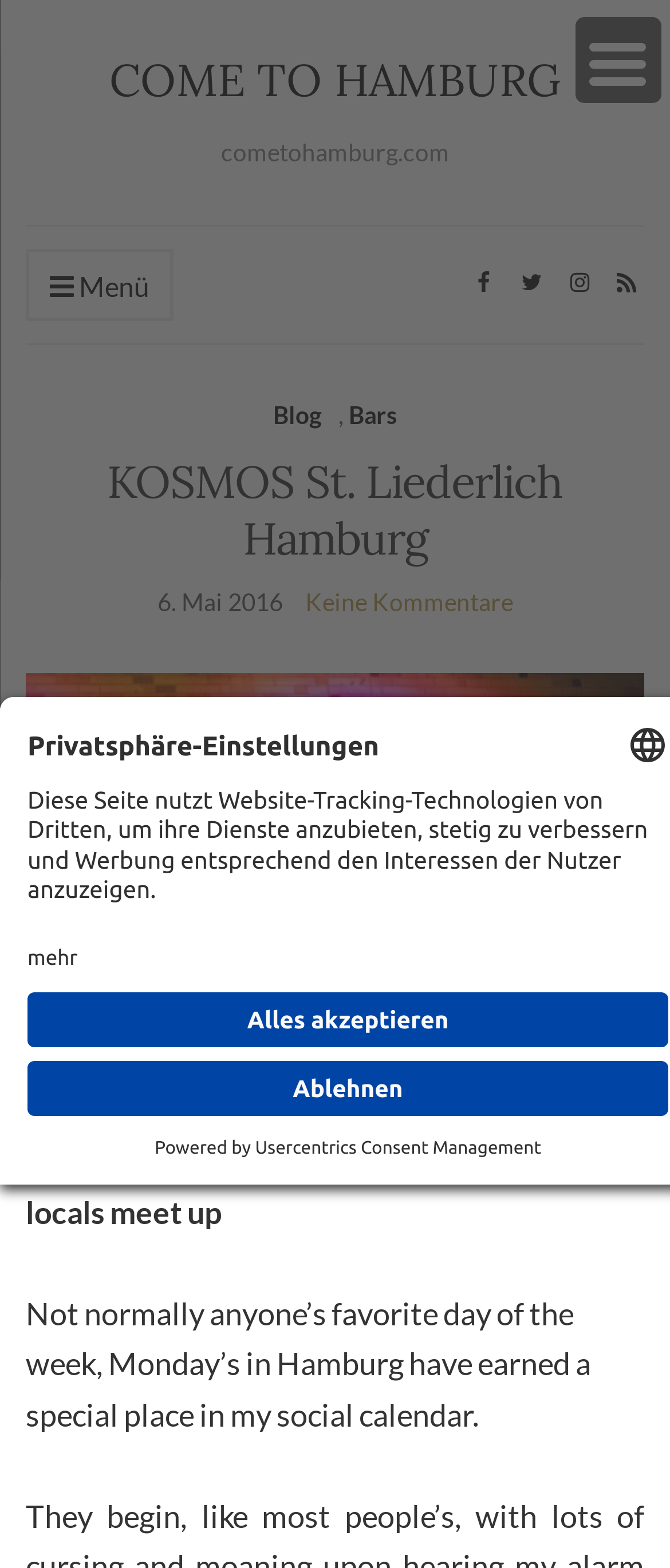Locate the bounding box coordinates of the clickable part needed for the task: "Open the menu".

[0.038, 0.158, 0.259, 0.204]